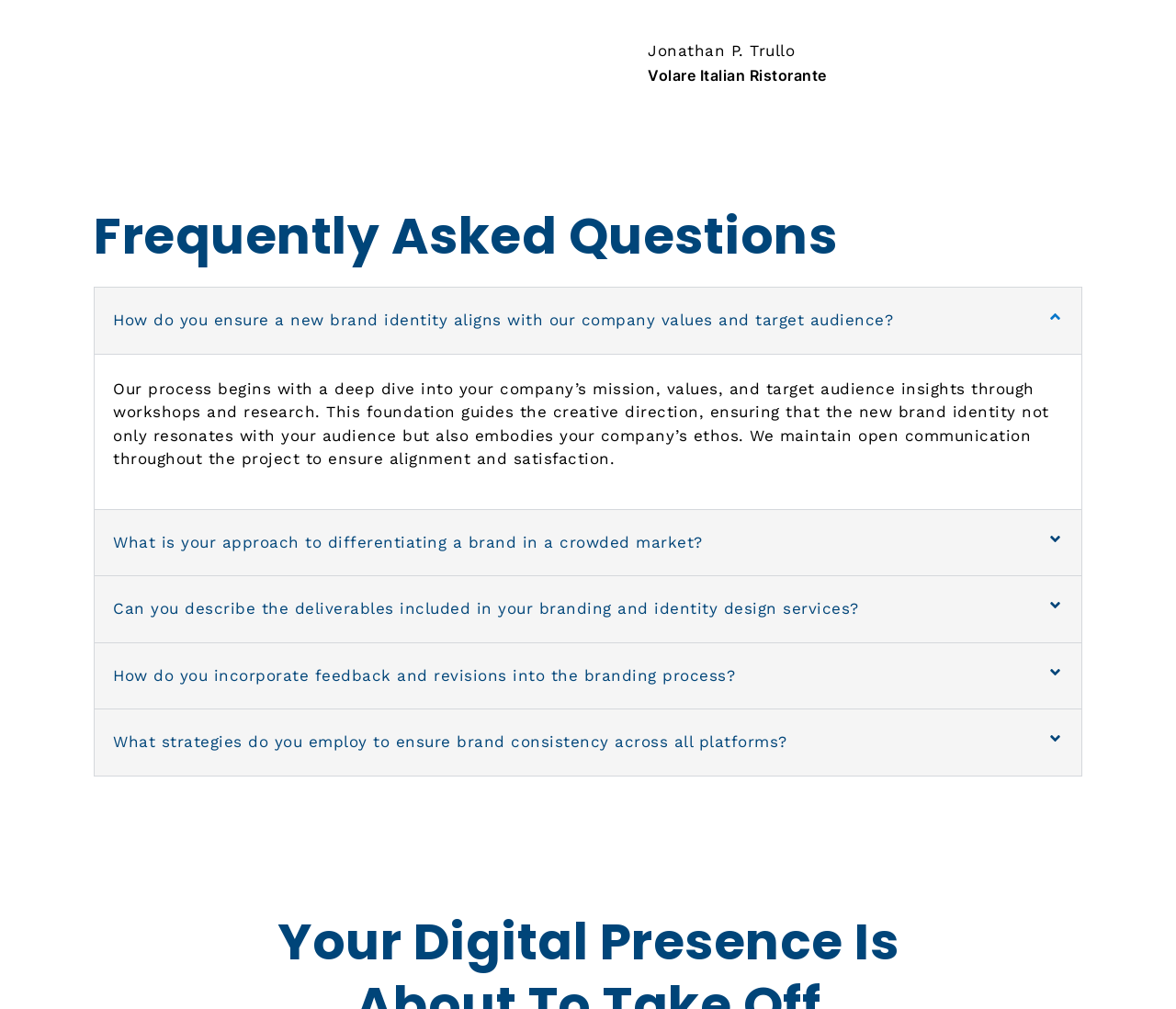Can you find the bounding box coordinates for the element to click on to achieve the instruction: "Click the button about incorporating feedback and revisions"?

[0.081, 0.637, 0.919, 0.702]